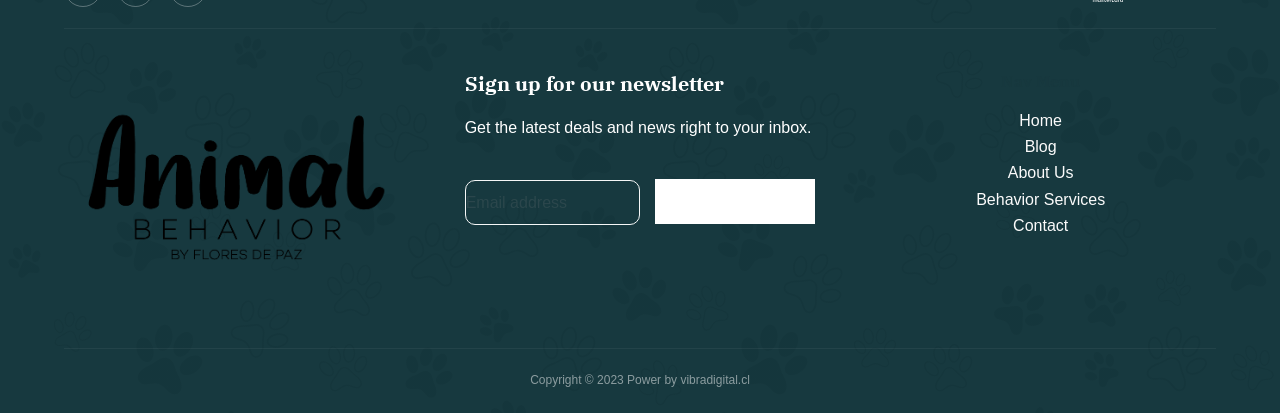What is the call-to-action button text?
Please answer the question with as much detail and depth as you can.

The button next to the email input field has the text 'Subscribe', indicating that it is the call-to-action button for submitting the email address.